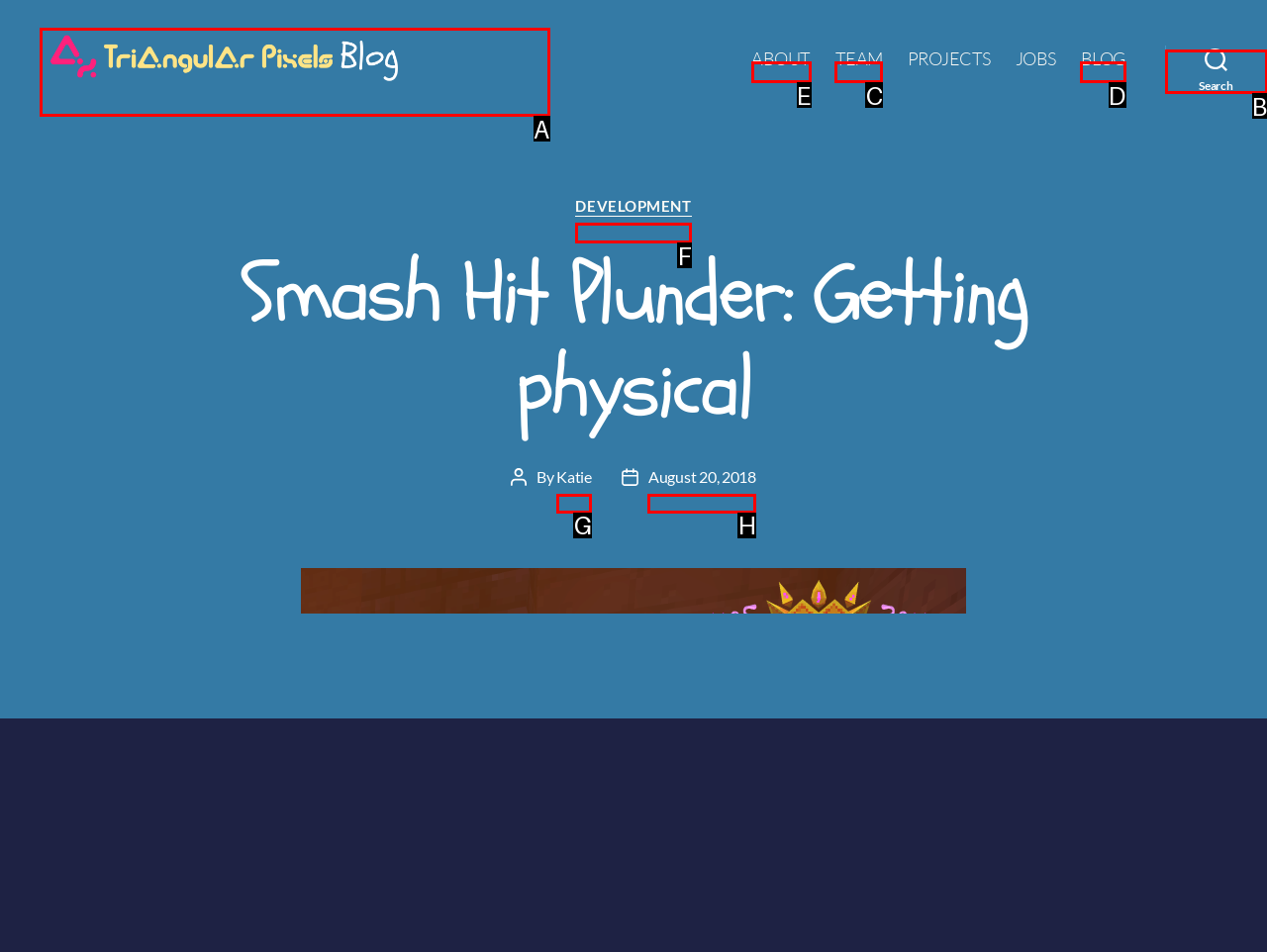Identify the HTML element to select in order to accomplish the following task: Call (216) 250-7991
Reply with the letter of the chosen option from the given choices directly.

None